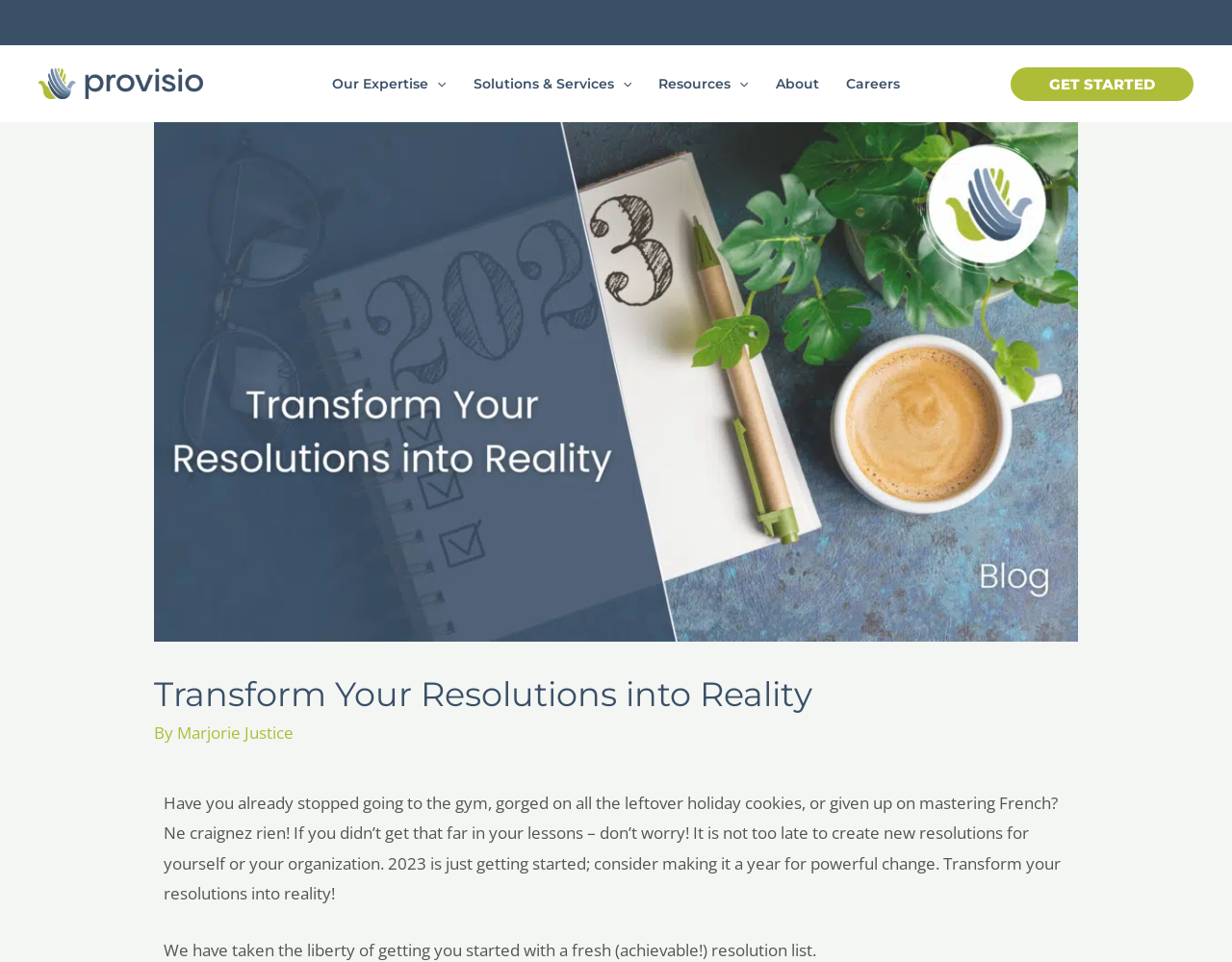What is the tone of the webpage's content?
Utilize the image to construct a detailed and well-explained answer.

The tone of the webpage's content can be inferred from the language used, such as 'Ne craignez rien!' (don't worry) and the mention of leftover holiday cookies, which suggests a lighthearted and encouraging tone.